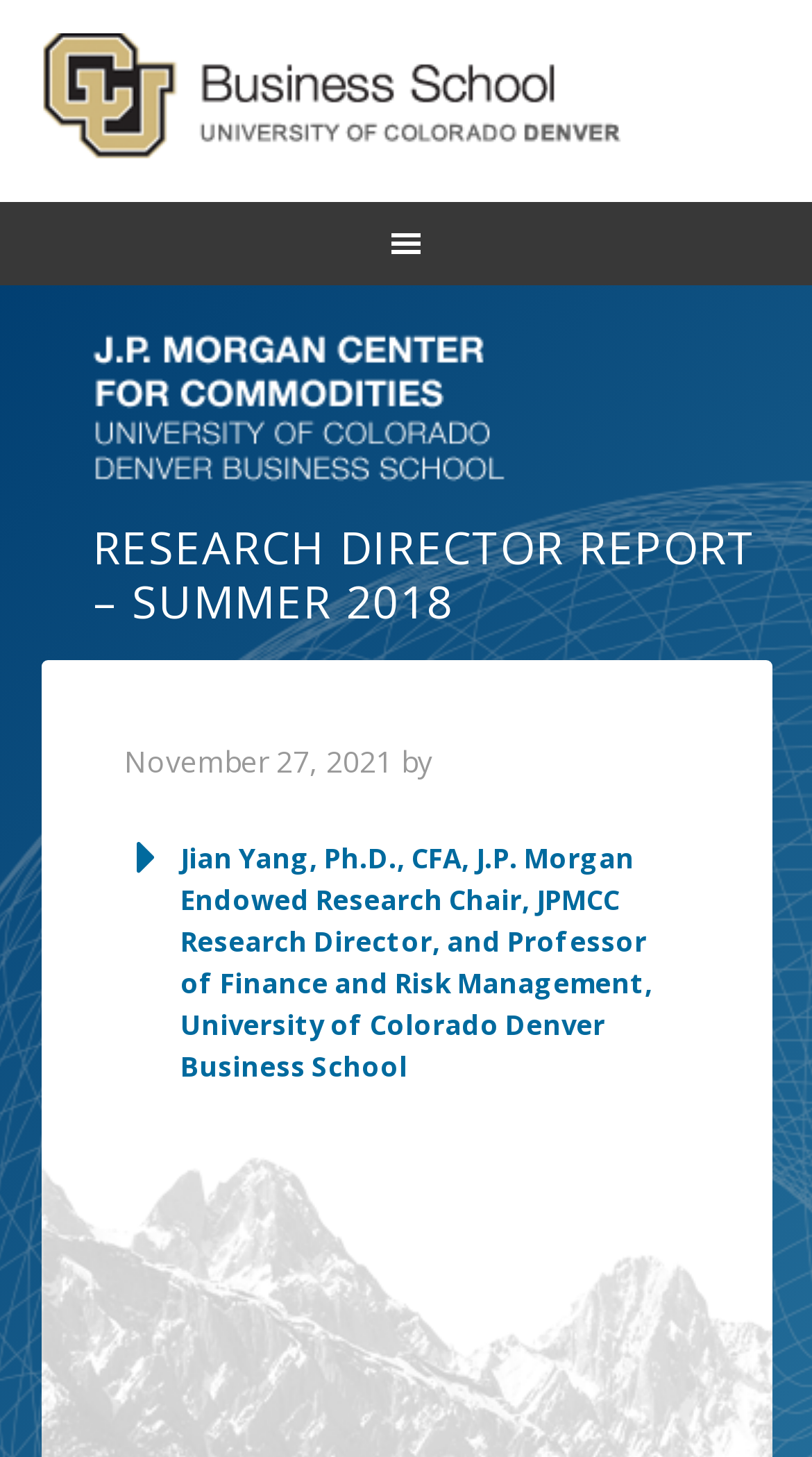Generate a thorough caption detailing the webpage content.

The webpage is titled "Research Director Report - Summer 2018 - GCARD" and appears to be a report or article page. At the top, there is a link to "GCARD" that spans almost the entire width of the page. Below this link, there is a main navigation menu labeled "Main" that stretches across the full width of the page.

Further down, there is a link to "JP Morgan" accompanied by an image of the JP Morgan logo, positioned to the left of the link. The image is relatively small, taking up about a quarter of the page's width.

The main content of the page is headed by a prominent heading that reads "RESEARCH DIRECTOR REPORT – SUMMER 2018", which is centered and takes up about three-quarters of the page's width. Below this heading, there is a section with a time stamp indicating "November 27, 2021", followed by the text "by". 

To the right of this section, there is a button with a lengthy description that mentions Jian Yang, Ph.D., CFA, and his various titles and affiliations, including J.P. Morgan Endowed Research Chair and Professor of Finance and Risk Management at the University of Colorado Denver Business School. This button is positioned below the heading and takes up about two-thirds of the page's width.